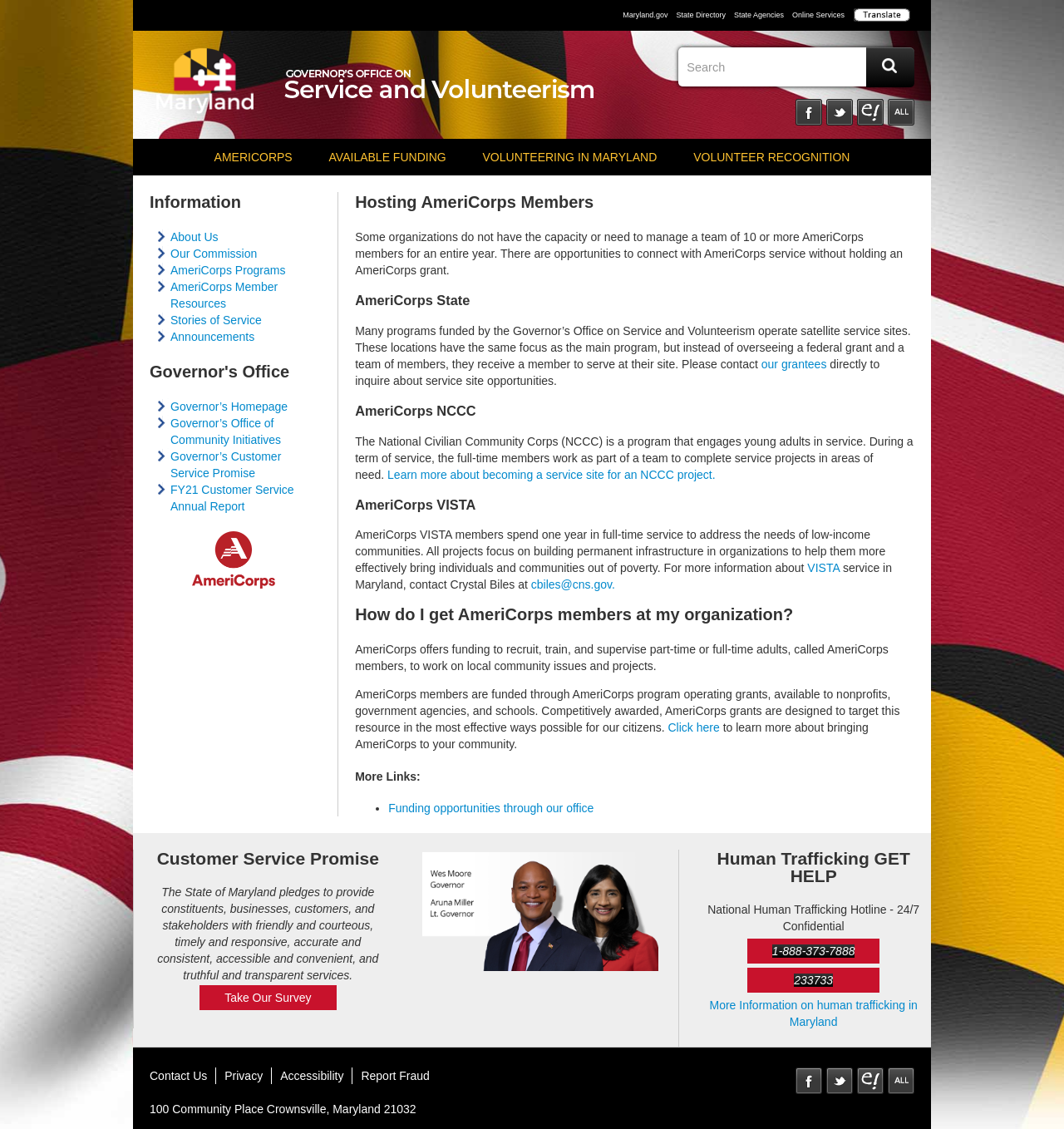Please specify the bounding box coordinates of the element that should be clicked to execute the given instruction: 'View book details'. Ensure the coordinates are four float numbers between 0 and 1, expressed as [left, top, right, bottom].

None